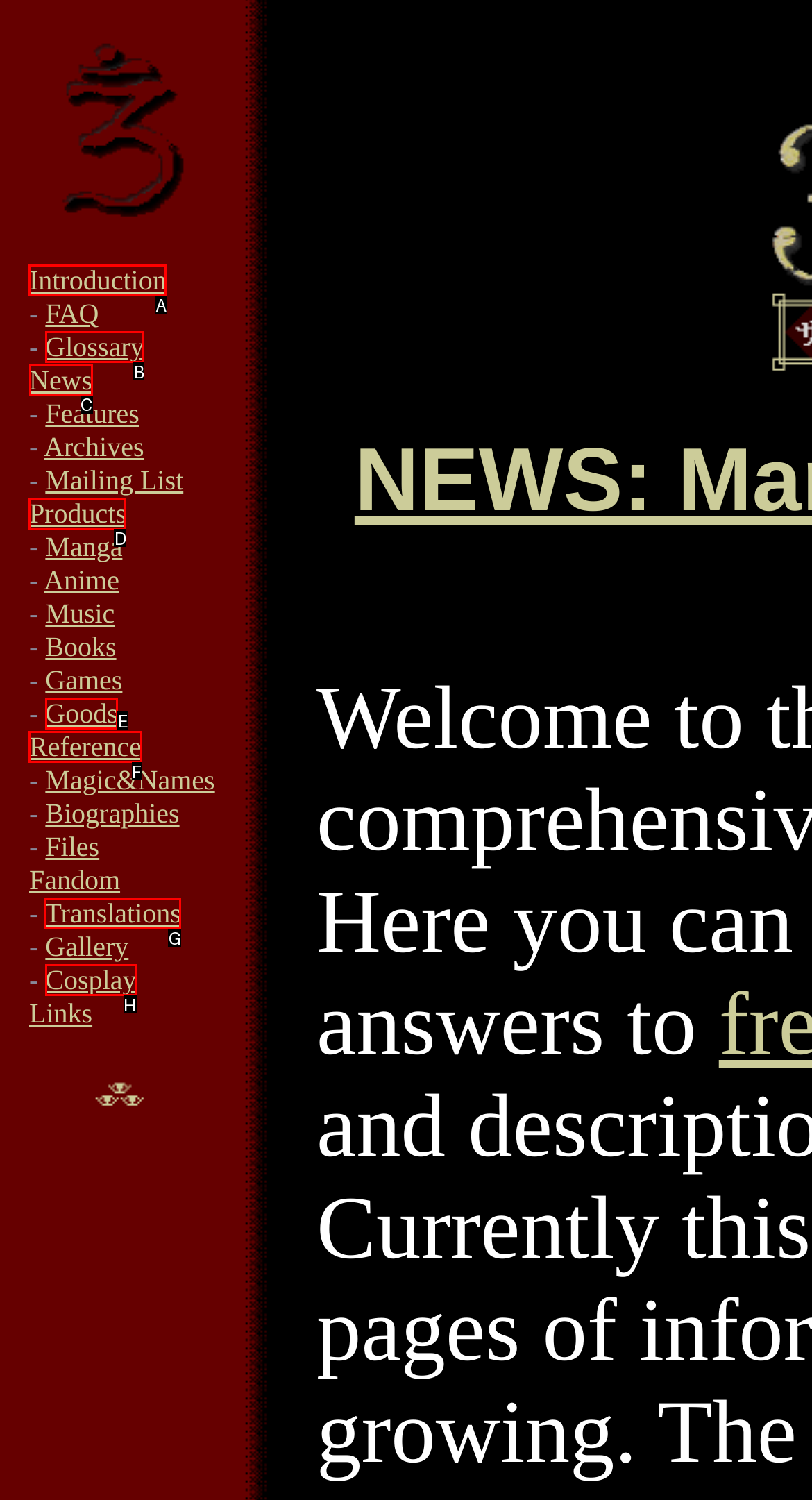Identify which lettered option completes the task: access news. Provide the letter of the correct choice.

C